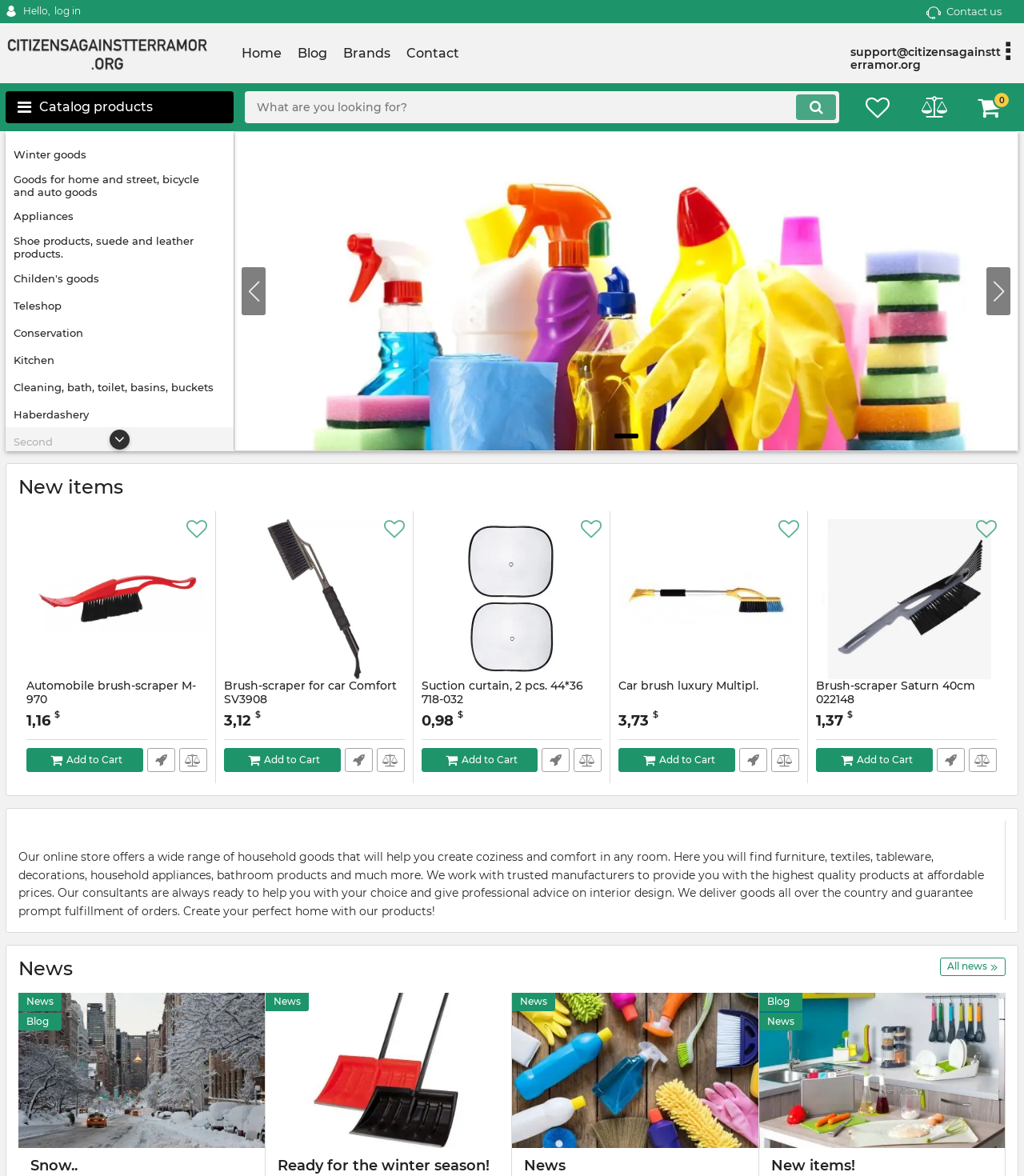Refer to the image and provide an in-depth answer to the question:
What is the name of the first product on the webpage?

I looked at the link element with the text 'Automobile brush-scraper M-970' and found that it is the first product on the webpage.